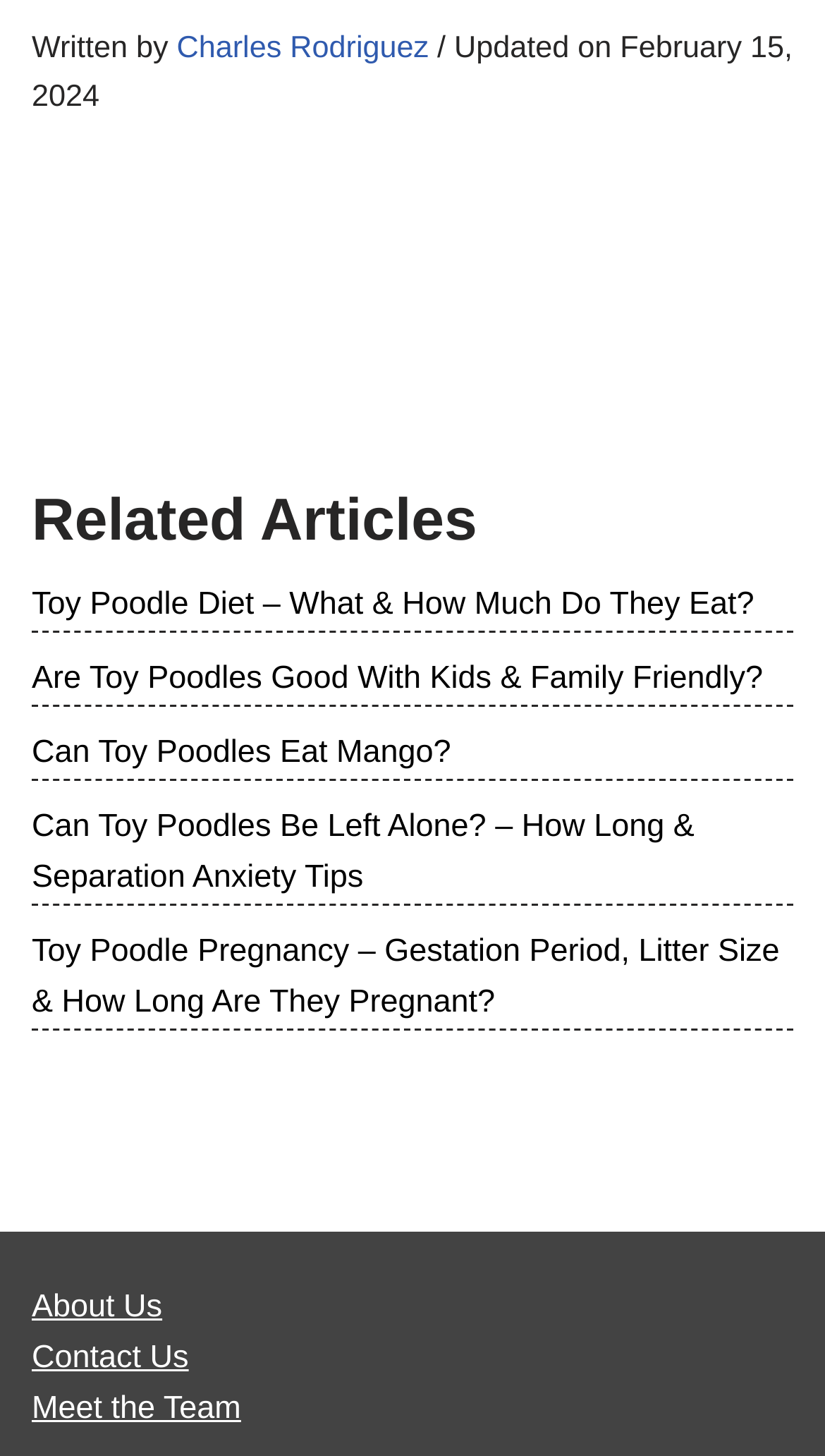What is the date of the last update?
Based on the screenshot, answer the question with a single word or phrase.

February 15, 2024